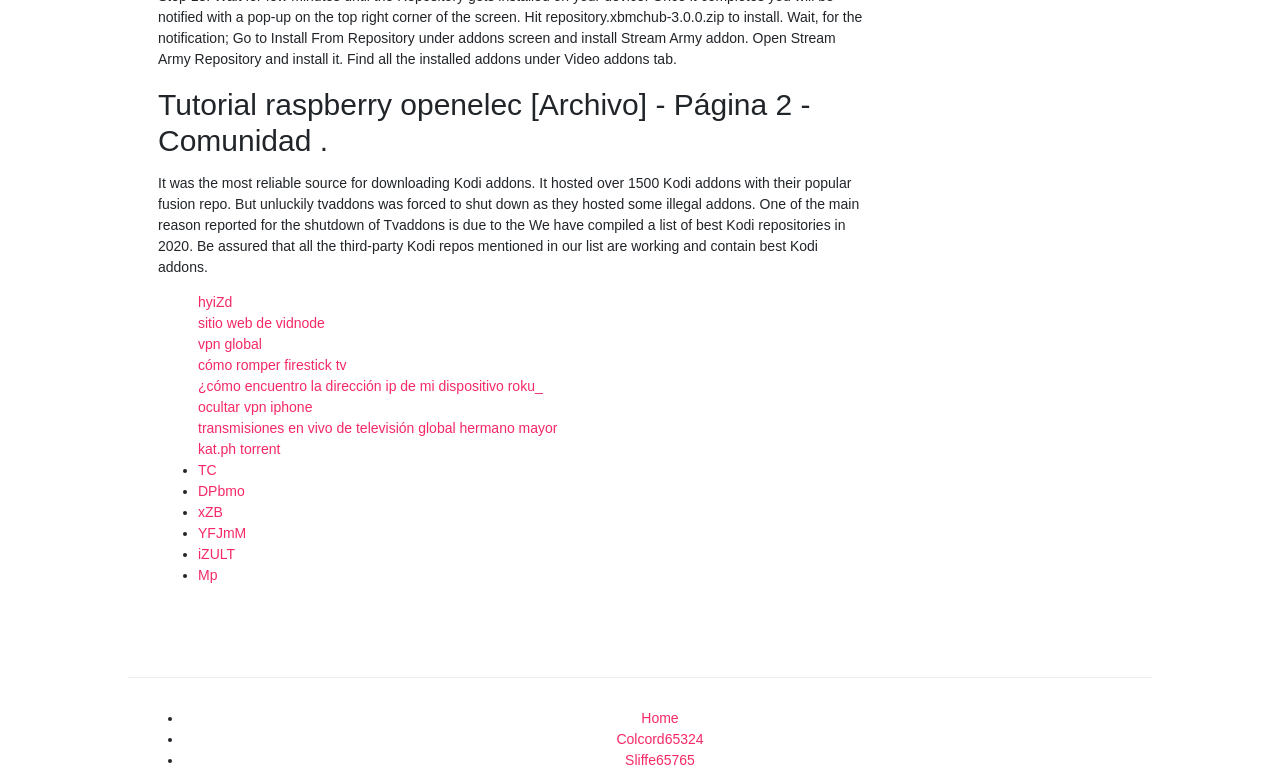Identify the bounding box coordinates of the part that should be clicked to carry out this instruction: "Visit the Home page".

[0.501, 0.925, 0.53, 0.946]